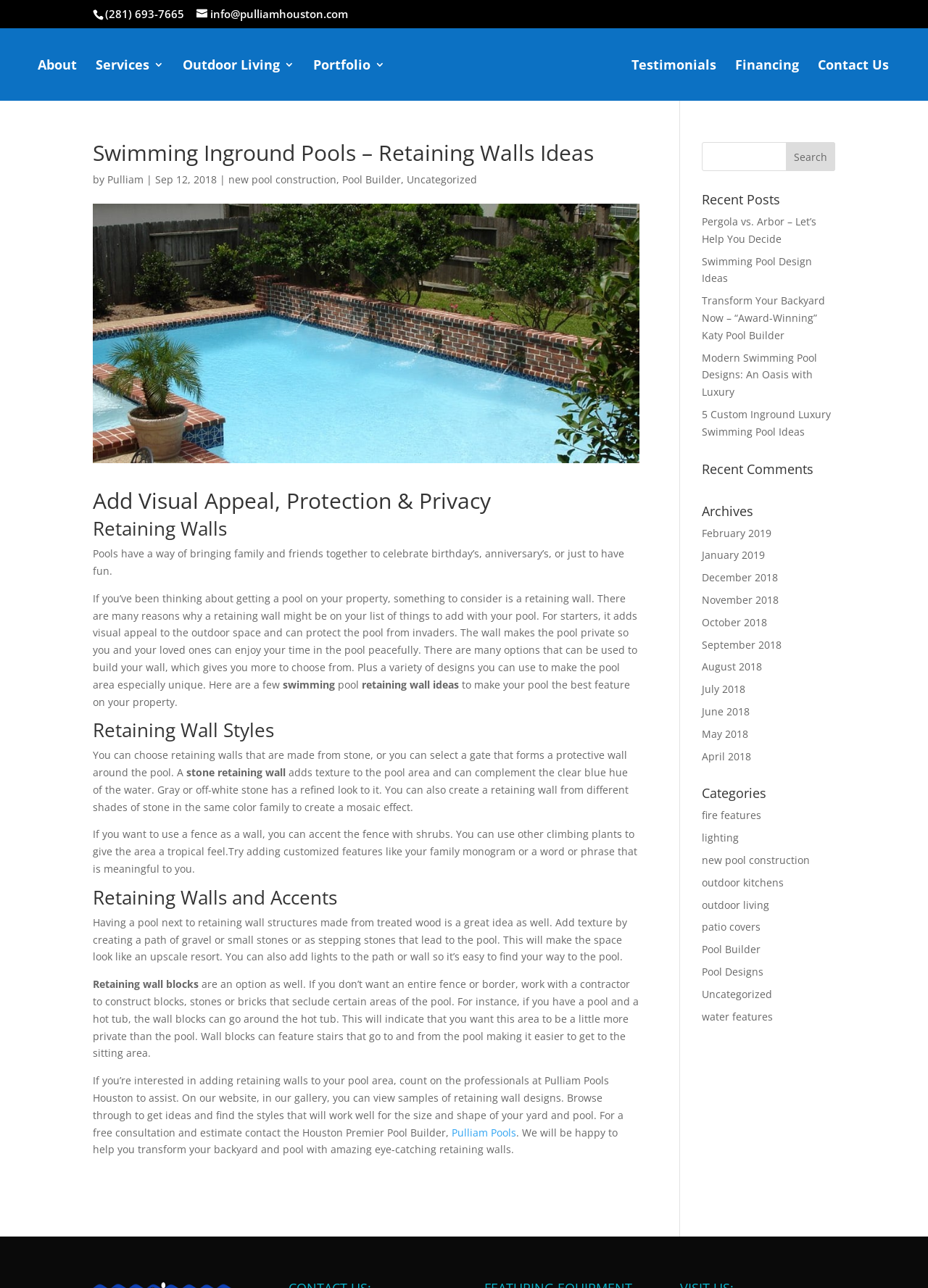What is the phone number at the top of the page?
Please provide a comprehensive answer based on the details in the screenshot.

I found the phone number by looking at the top of the page, where I saw a static text element with the phone number (281) 693-7665.